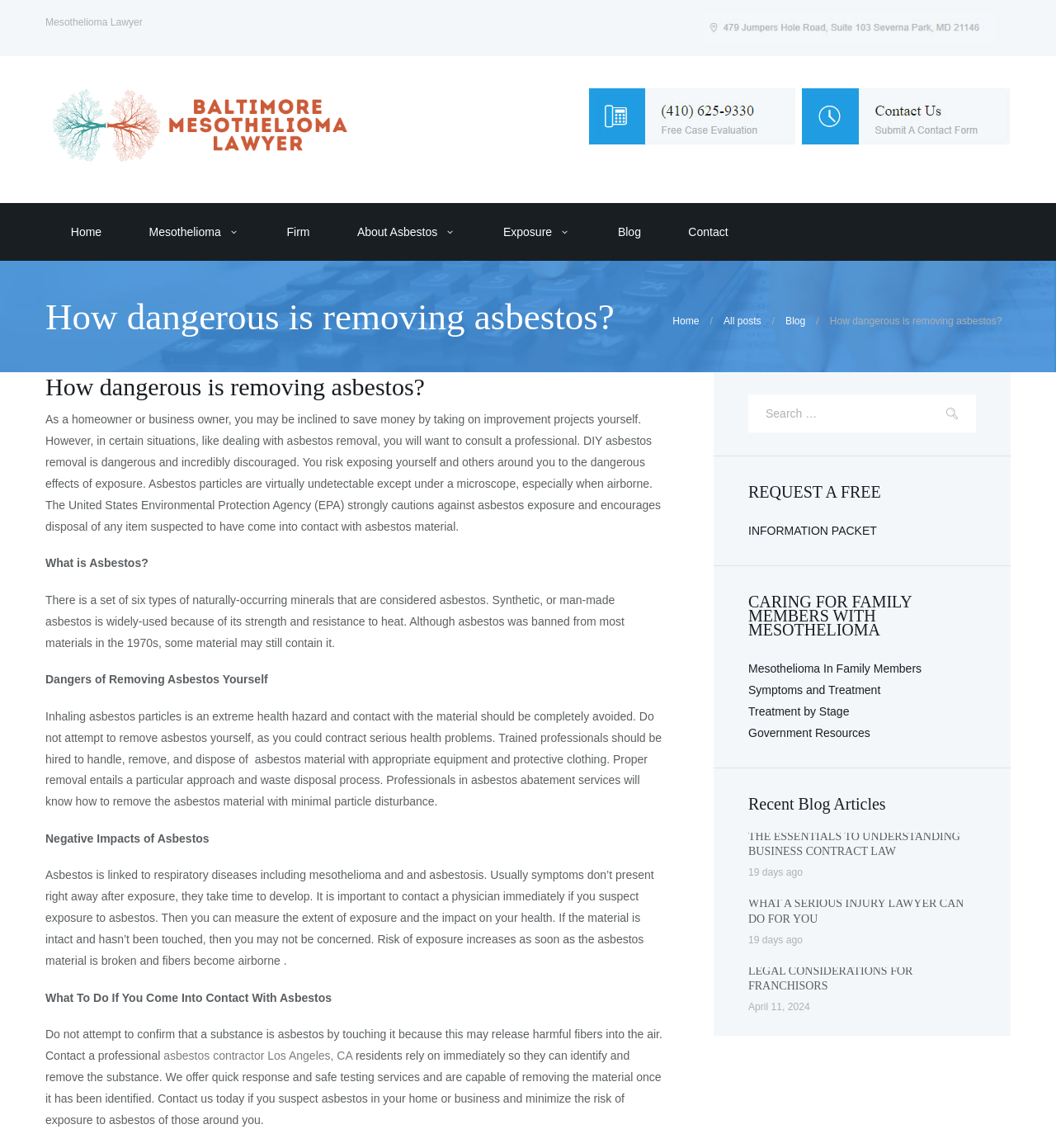What should you do if you come into contact with asbestos?
Look at the image and respond to the question as thoroughly as possible.

The webpage advises not to attempt to confirm that a substance is asbestos by touching it because this may release harmful fibers into the air. Instead, contact a professional, such as an asbestos contractor, to identify and remove the substance.